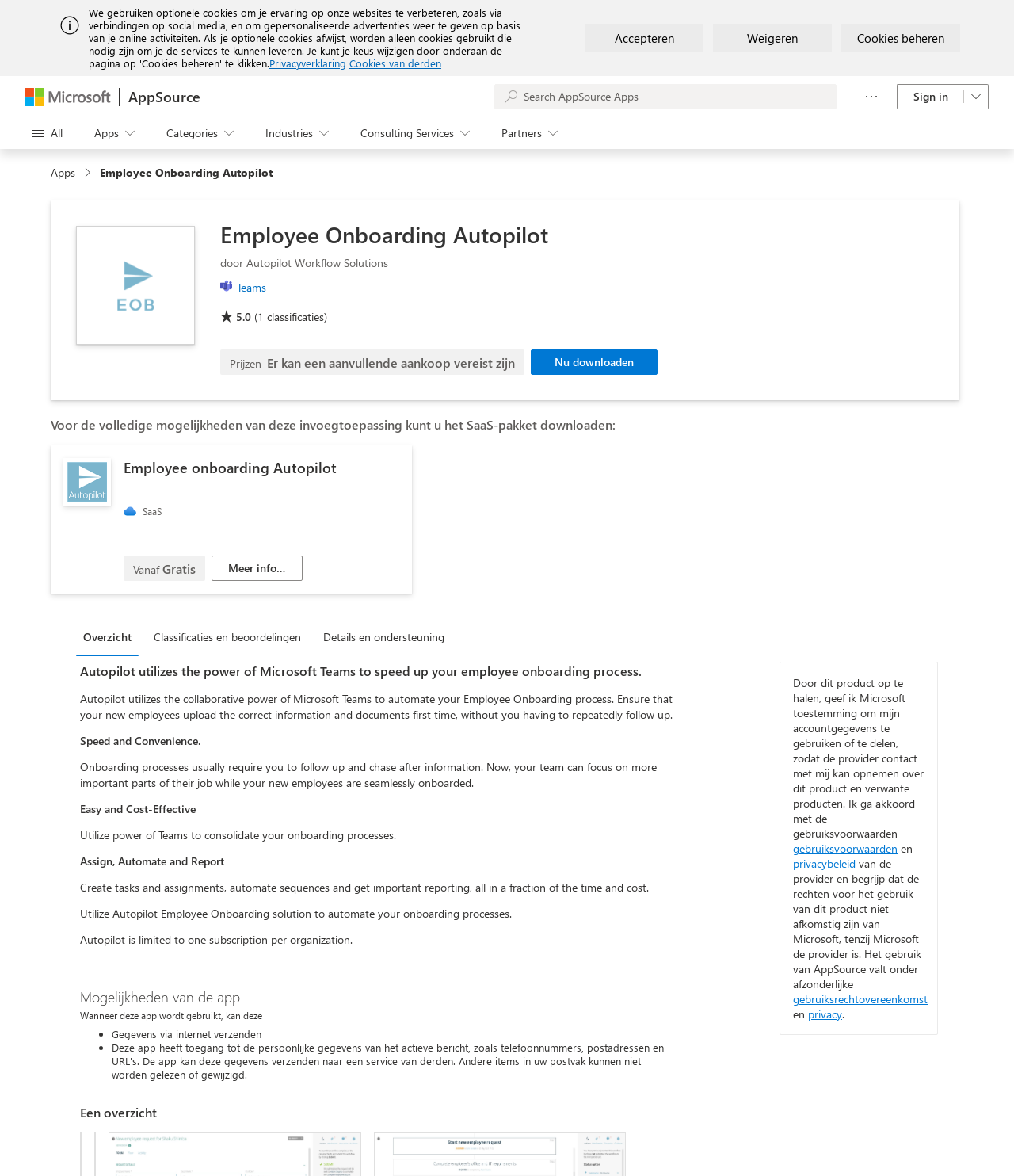Please specify the coordinates of the bounding box for the element that should be clicked to carry out this instruction: "Sign in". The coordinates must be four float numbers between 0 and 1, formatted as [left, top, right, bottom].

[0.884, 0.071, 0.975, 0.093]